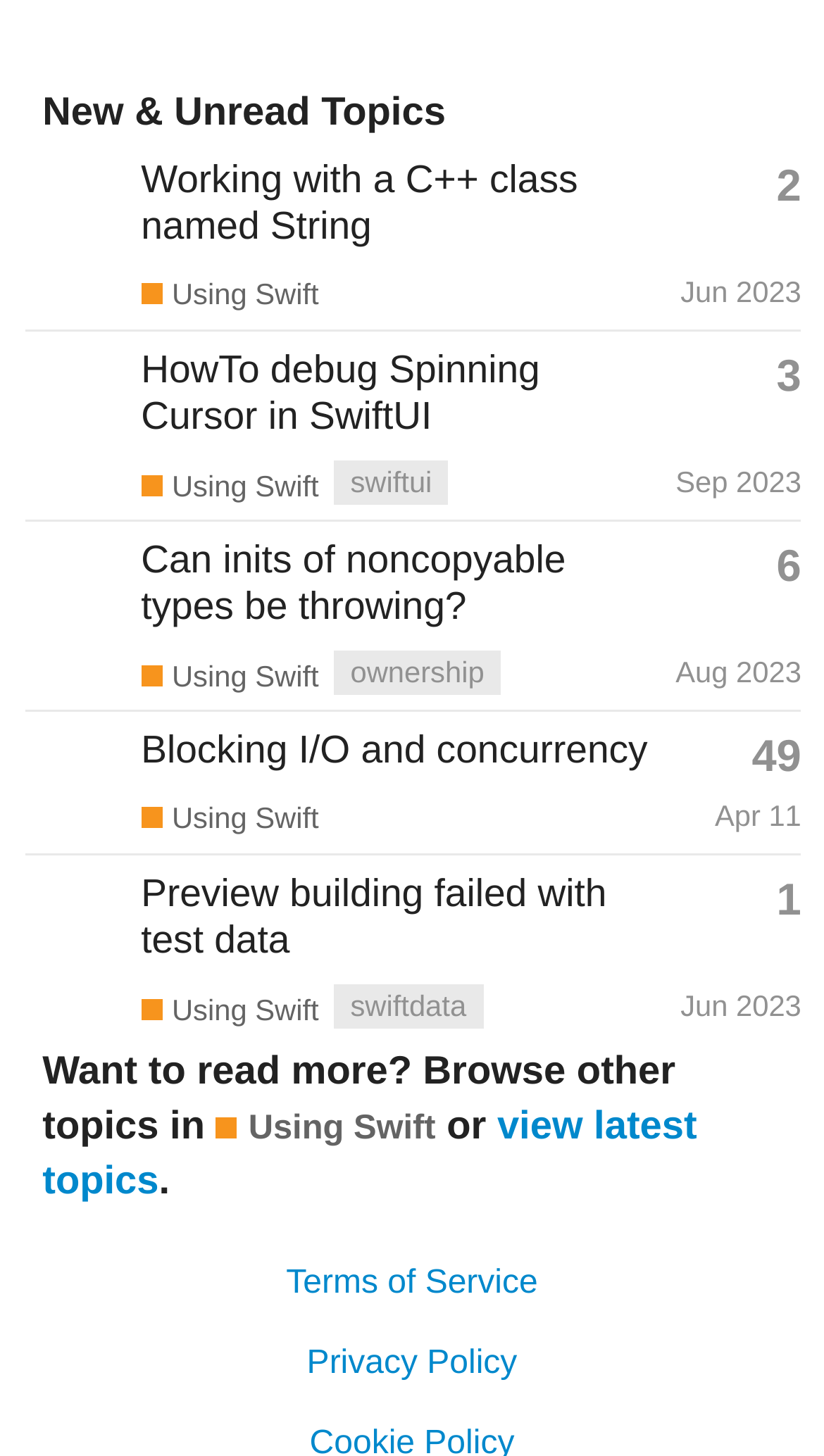Based on the element description "Terms of Service", predict the bounding box coordinates of the UI element.

[0.347, 0.881, 0.653, 0.906]